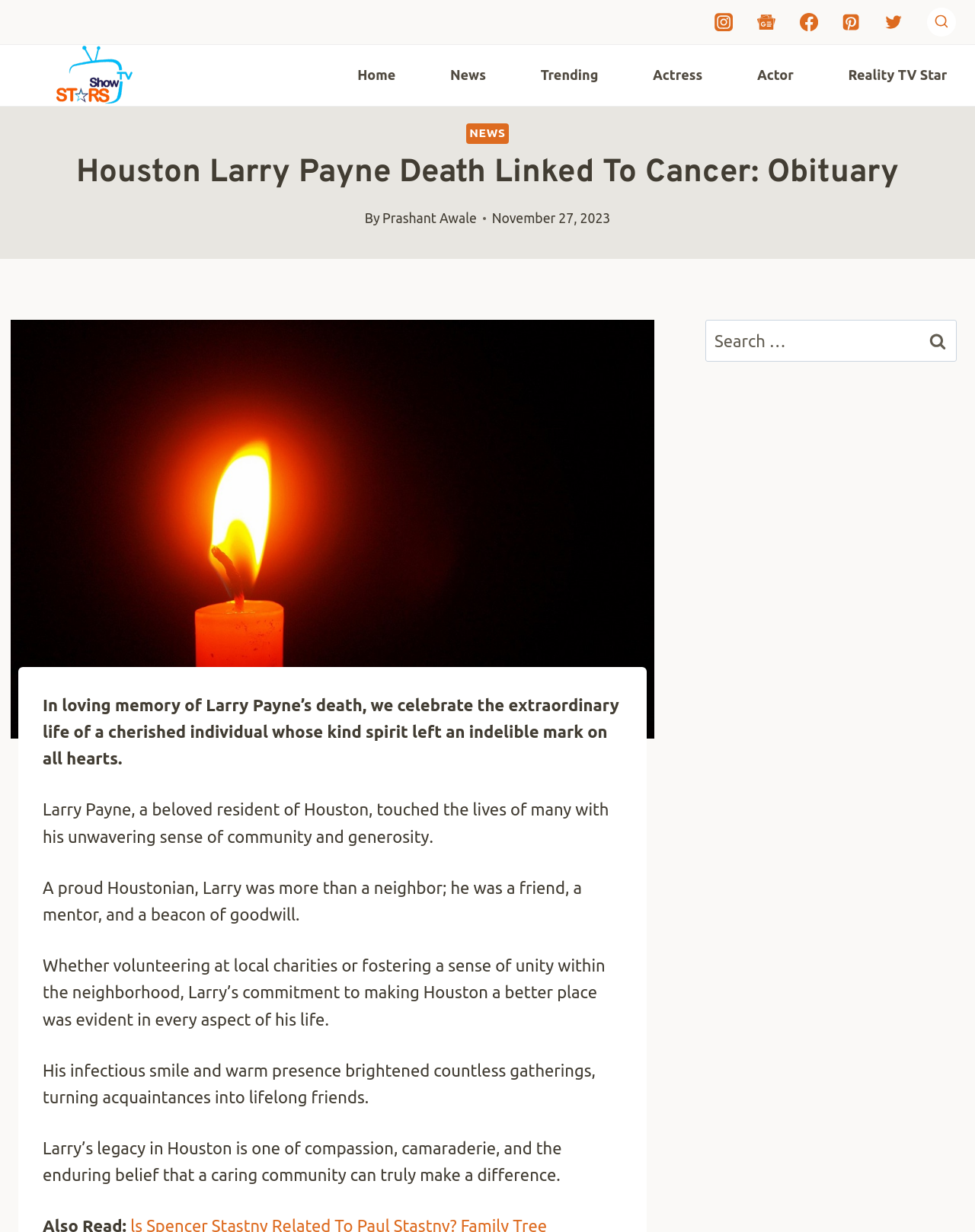Find the bounding box coordinates corresponding to the UI element with the description: "parent_node: Search for: value="Search"". The coordinates should be formatted as [left, top, right, bottom], with values as floats between 0 and 1.

[0.942, 0.26, 0.981, 0.294]